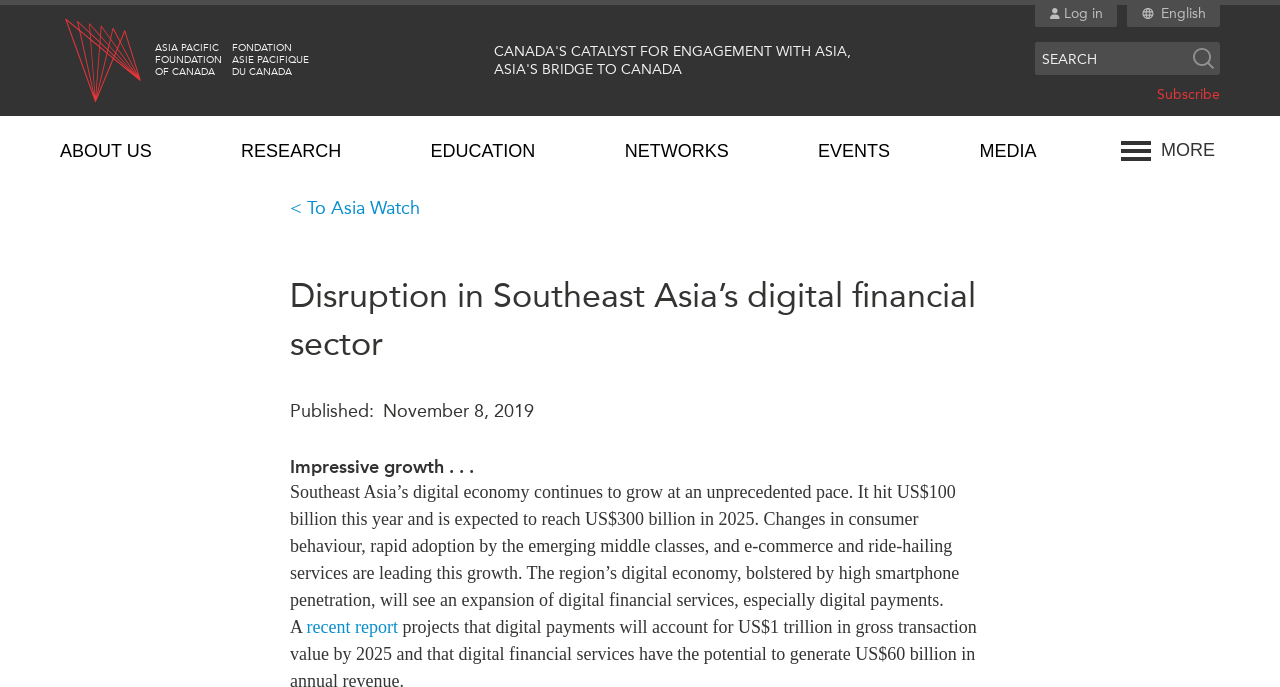Please identify the bounding box coordinates of the region to click in order to complete the given instruction: "Subscribe to the newsletter". The coordinates should be four float numbers between 0 and 1, i.e., [left, top, right, bottom].

[0.904, 0.126, 0.953, 0.15]